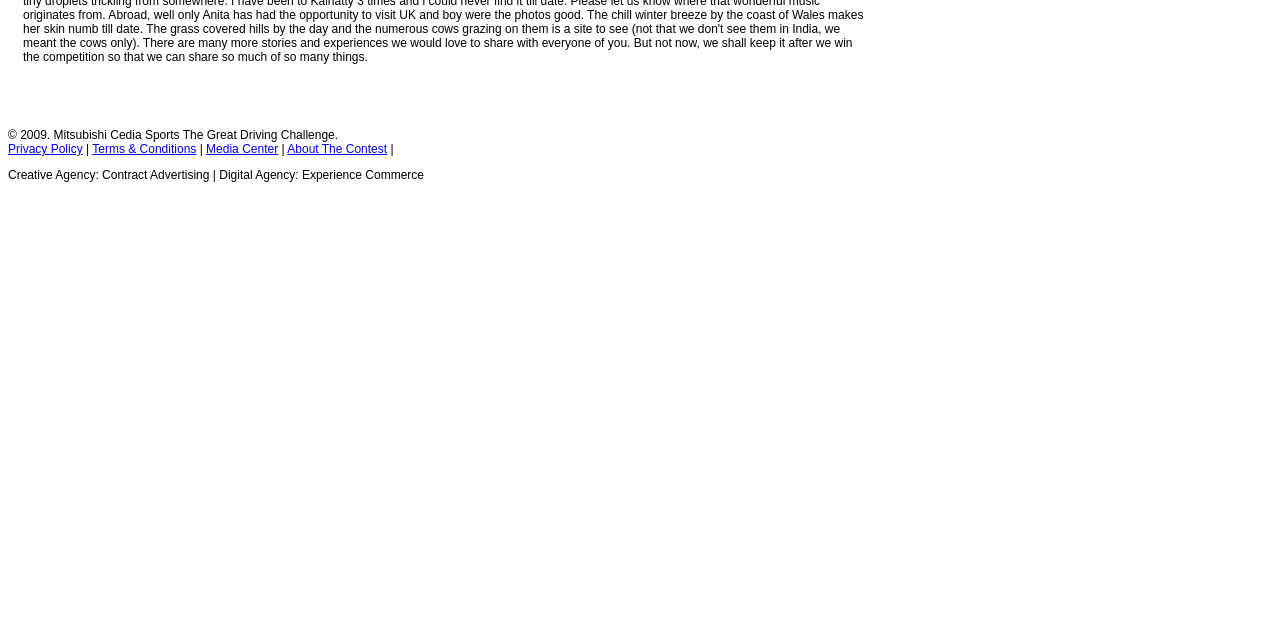Using the provided description: "VIEW HERE", find the bounding box coordinates of the corresponding UI element. The output should be four float numbers between 0 and 1, in the format [left, top, right, bottom].

None